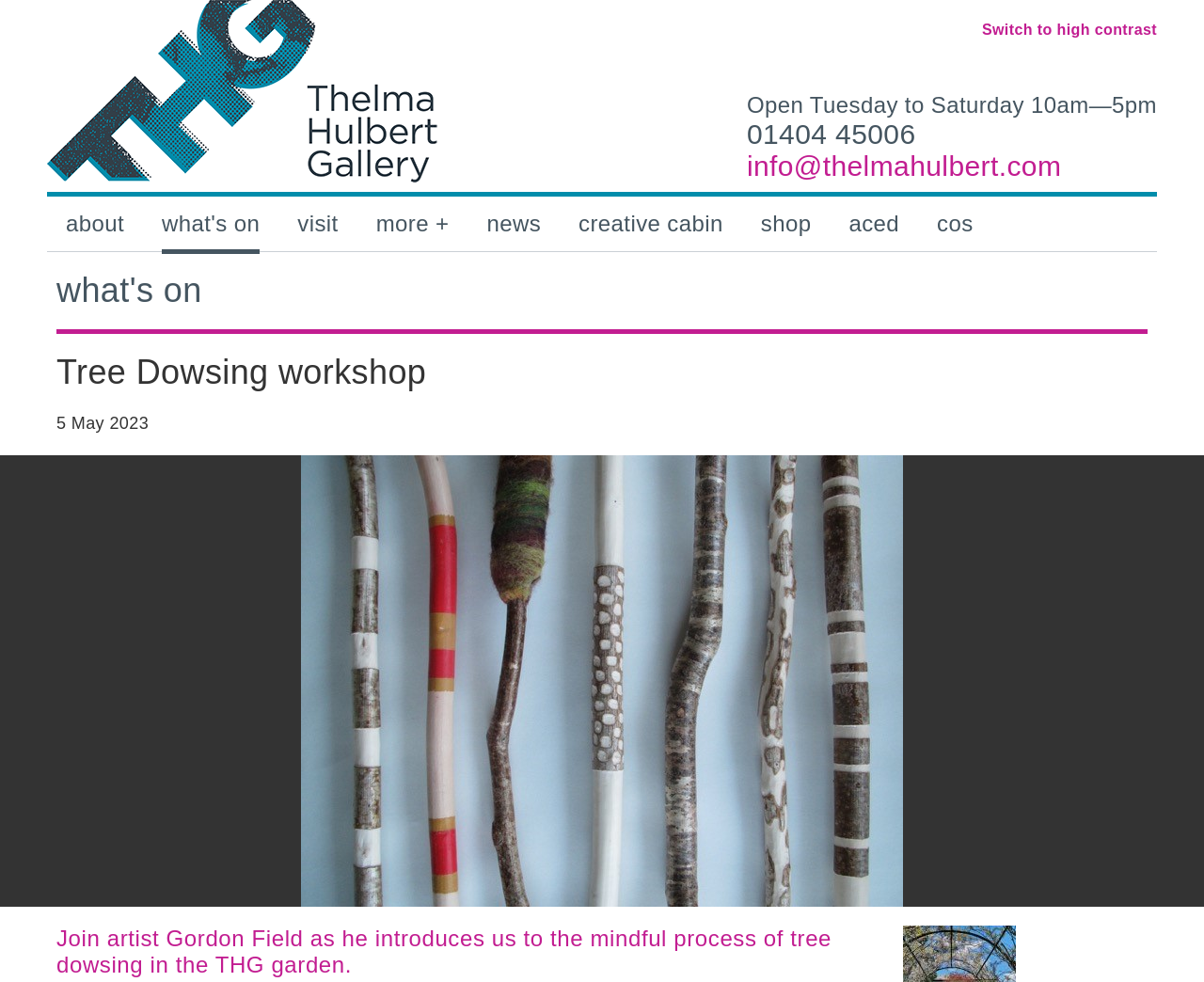Using the provided element description, identify the bounding box coordinates as (top-left x, top-left y, bottom-right x, bottom-right y). Ensure all values are between 0 and 1. Description: Shop

[0.632, 0.2, 0.674, 0.256]